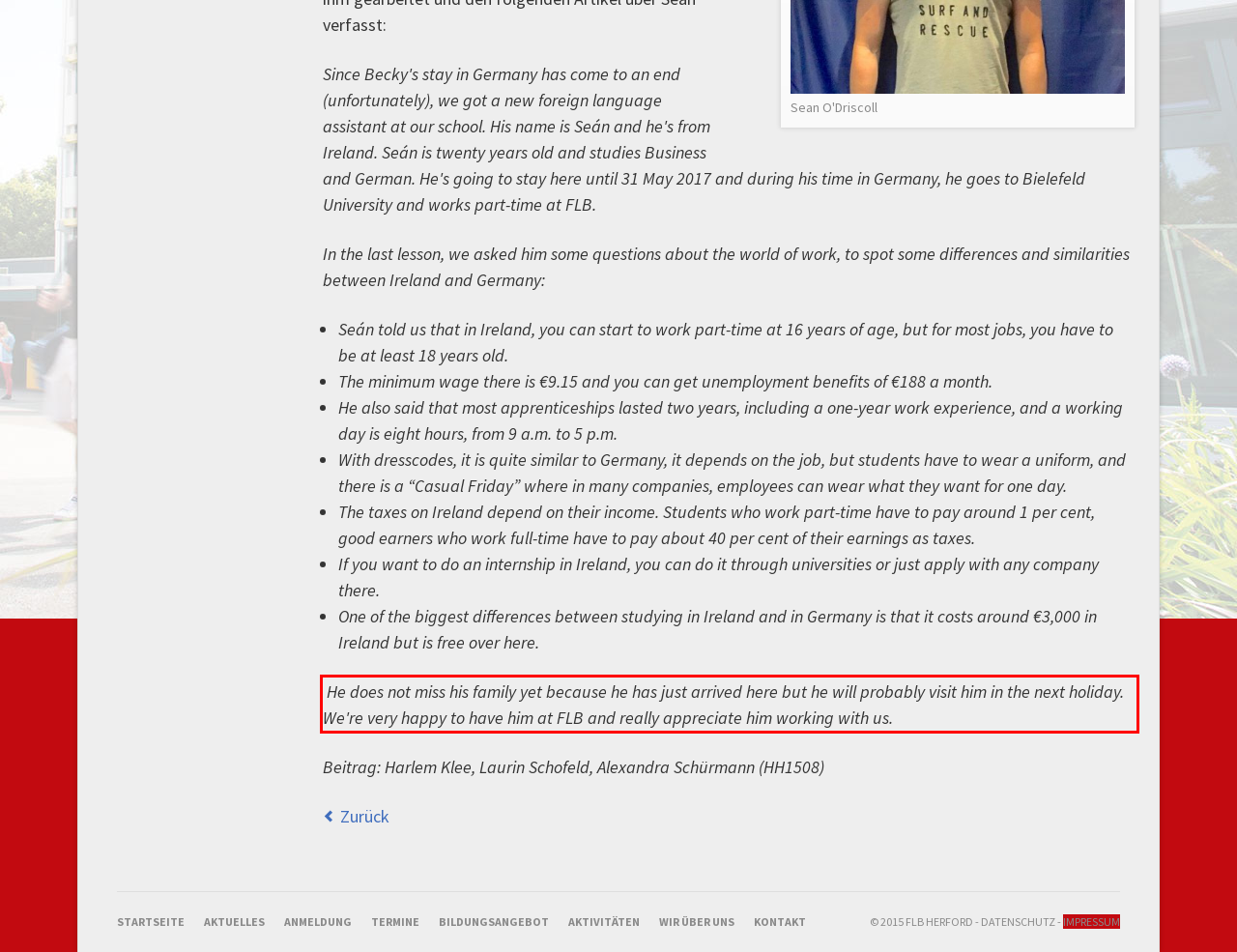From the screenshot of the webpage, locate the red bounding box and extract the text contained within that area.

He does not miss his family yet because he has just arrived here but he will probably visit him in the next holiday. We're very happy to have him at FLB and really appreciate him working with us.